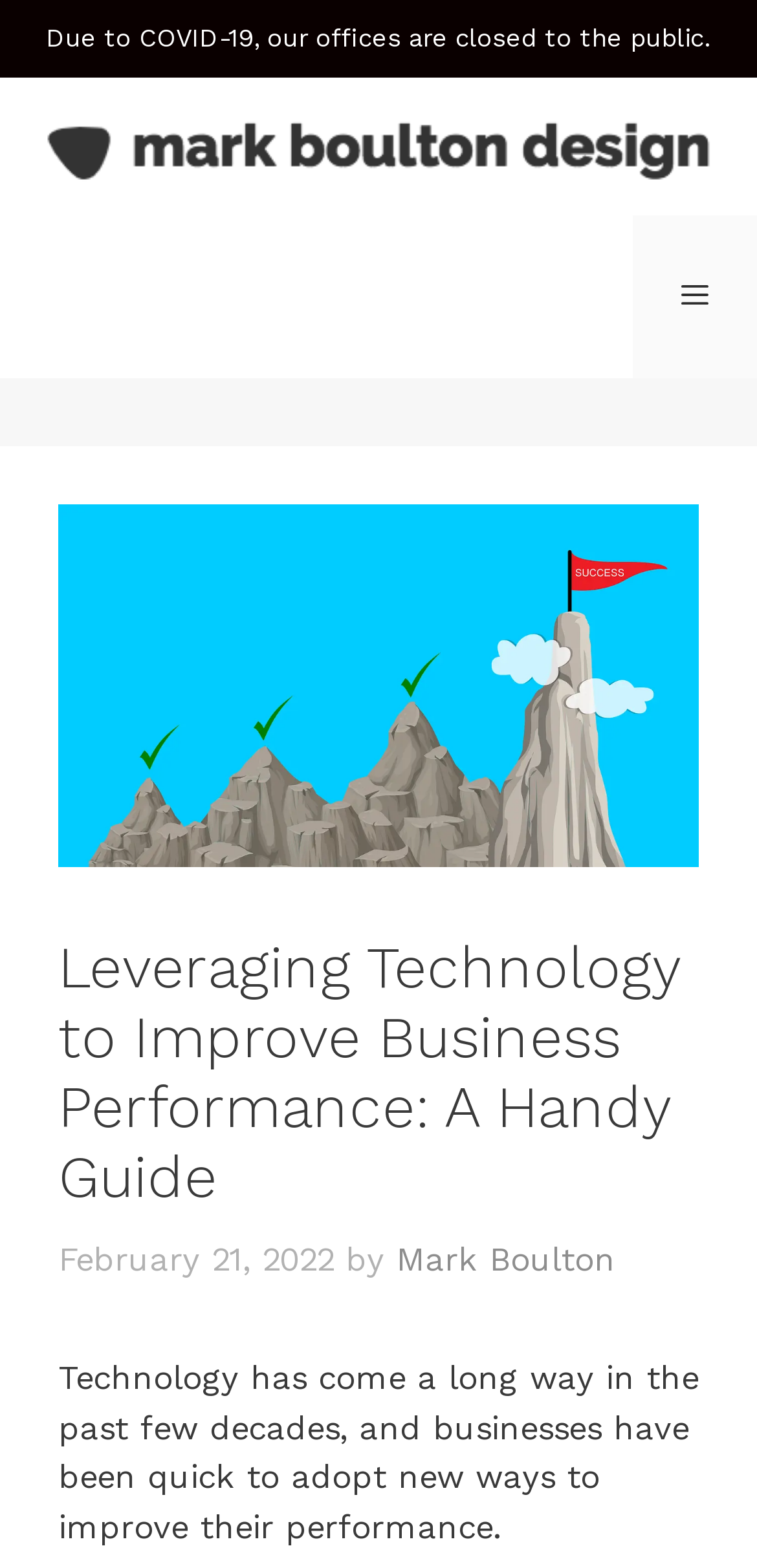Locate the bounding box of the UI element with the following description: "Menu".

[0.836, 0.137, 1.0, 0.241]